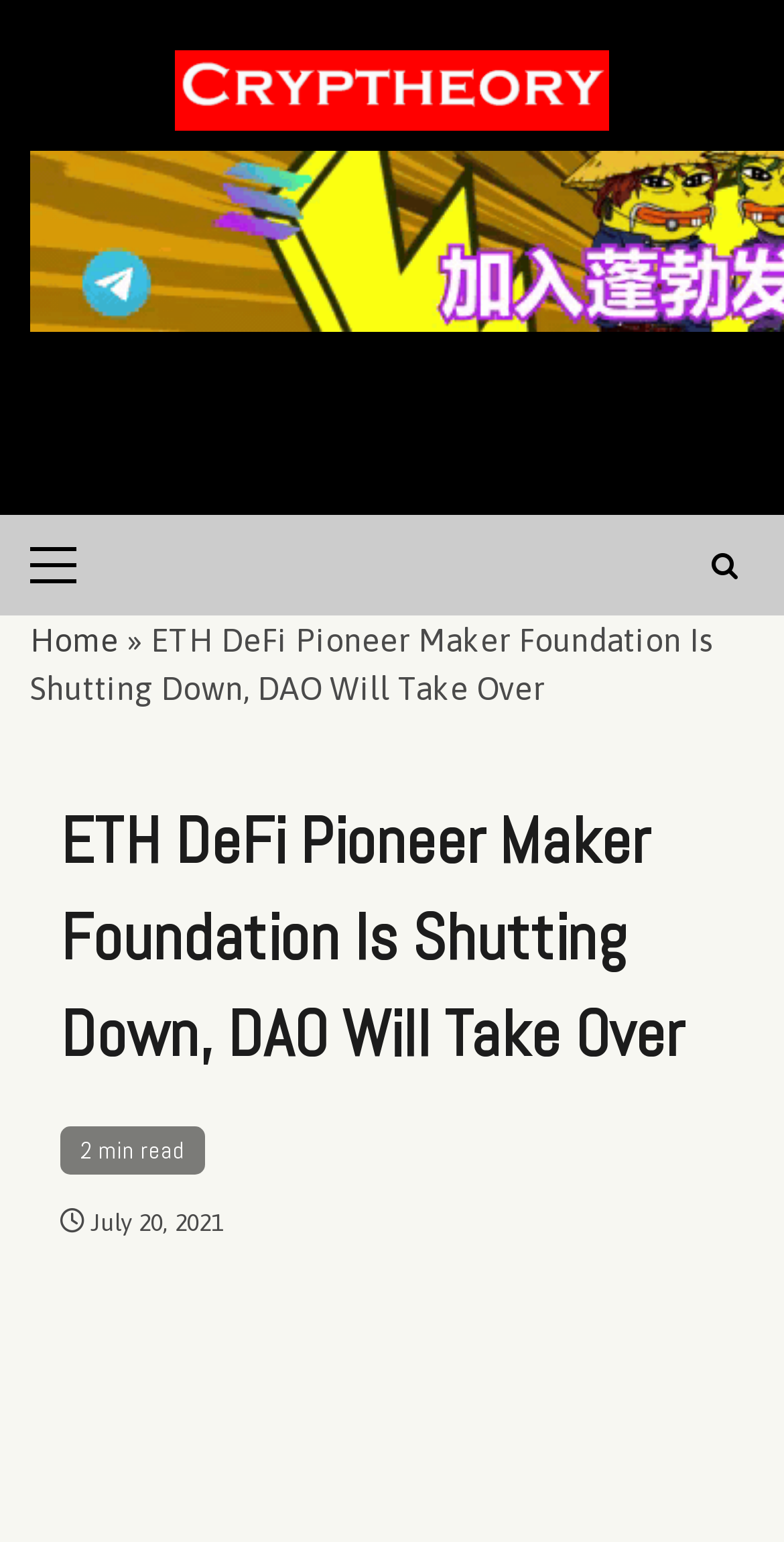Please provide a brief answer to the following inquiry using a single word or phrase:
What is the name of the website?

Cryptheory